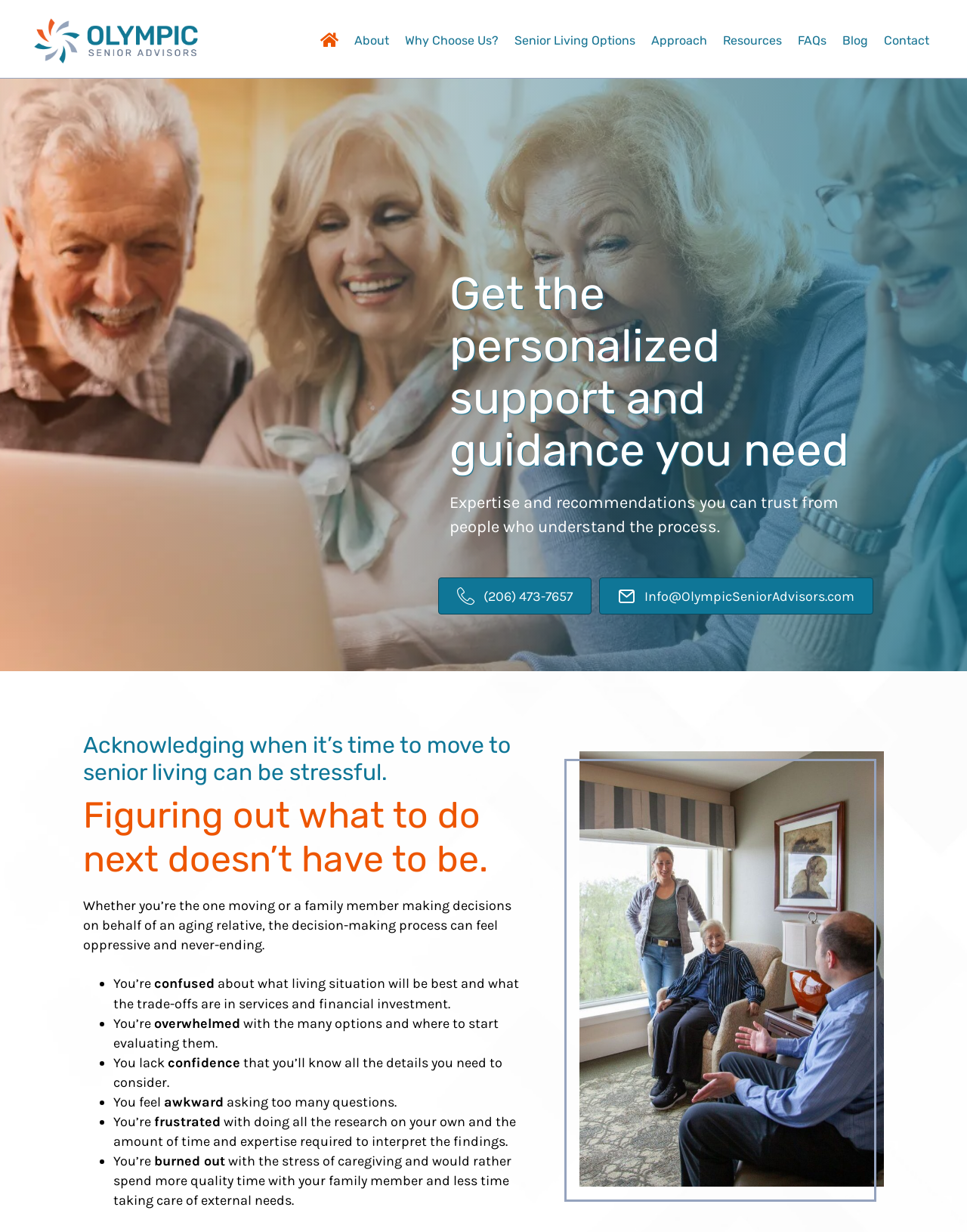Specify the bounding box coordinates for the region that must be clicked to perform the given instruction: "Email Info@OlympicSeniorAdvisors.com".

[0.62, 0.468, 0.903, 0.499]